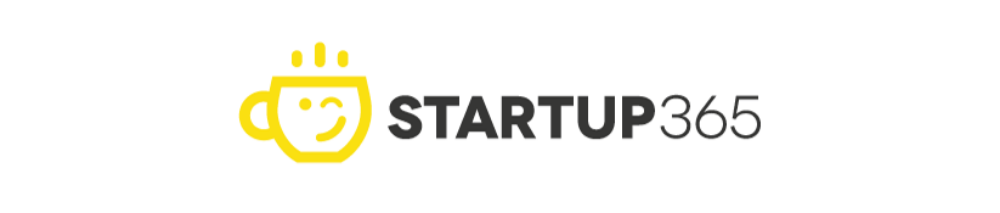Identify and describe all the elements present in the image.

The image features the logo of "Startup 365," a platform dedicated to highlighting the journeys of entrepreneurs and startups. The logo is visually engaging, combining a cheerful yellow mug with a smiling face, symbolizing innovation and positivity in the startup ecosystem. The playful design effectively conveys a sense of community and support among entrepreneurs. The name "STARTUP365" is prominently displayed in bold, modern typography, reinforcing the brand's mission to provide ongoing resources and insights for startups every day of the year. This logo embodies the spirit of entrepreneurship, inviting engagement and collaboration within the startup community.